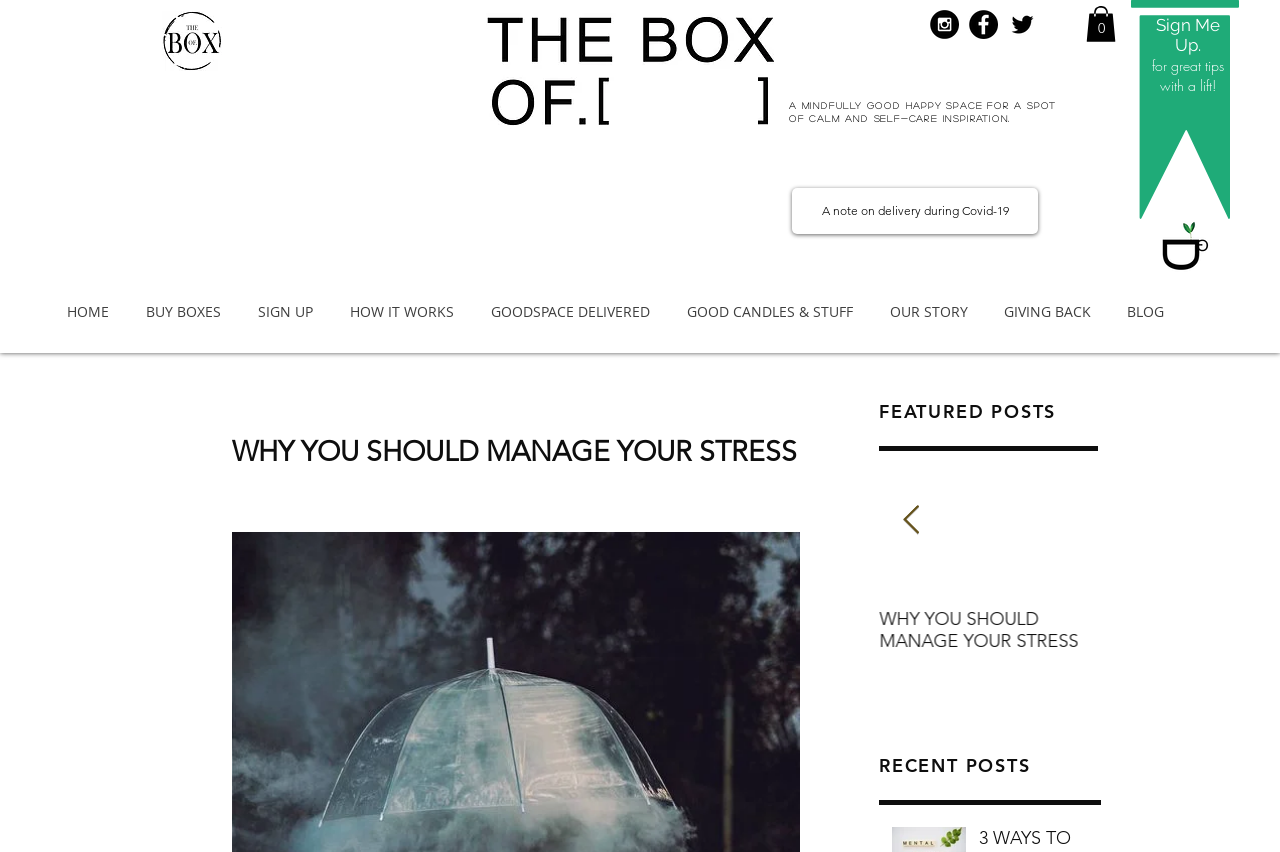What is the purpose of this website?
Based on the visual, give a brief answer using one word or a short phrase.

Self-care and mental health